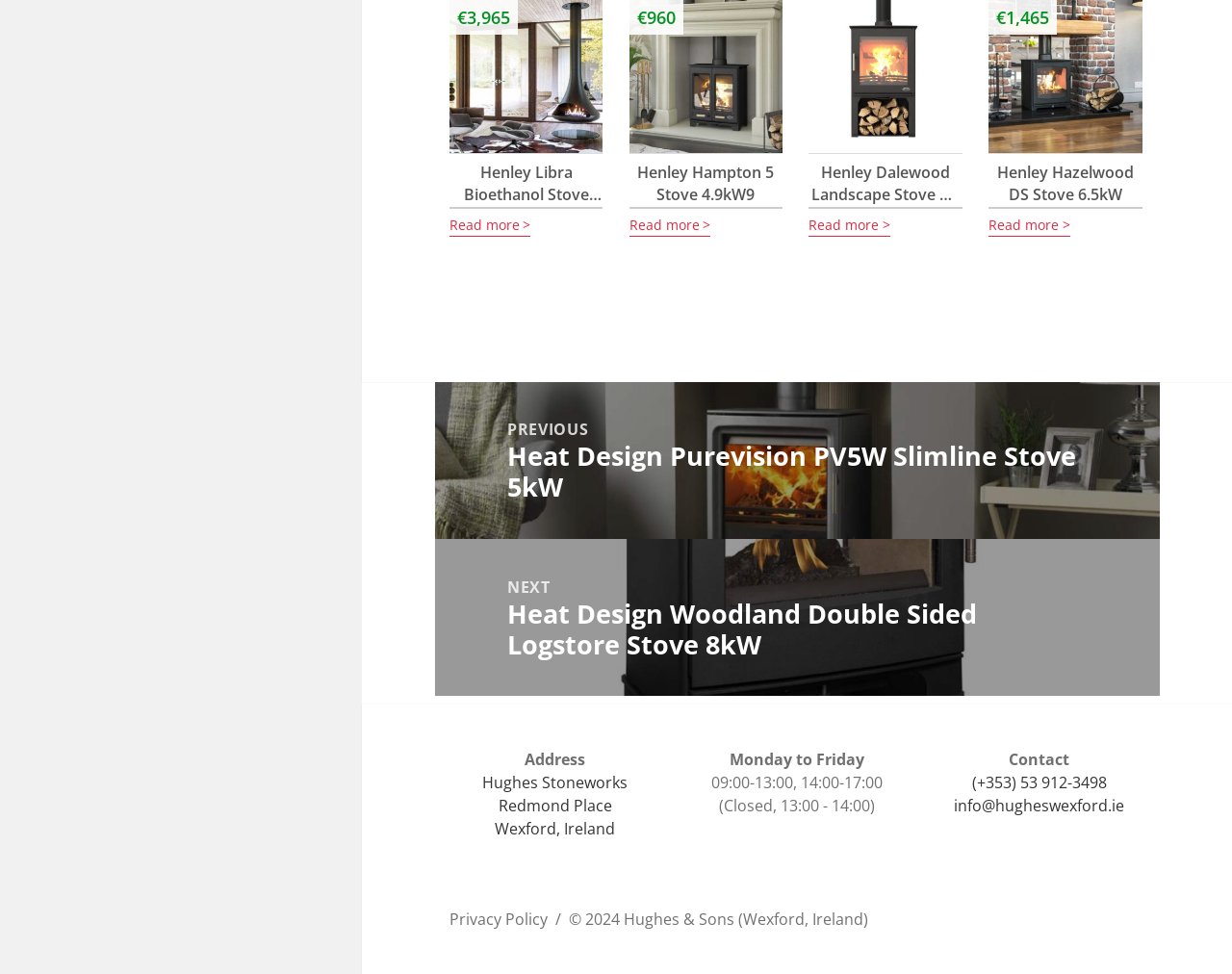Select the bounding box coordinates of the element I need to click to carry out the following instruction: "Go to previous post".

[0.353, 0.392, 0.941, 0.553]